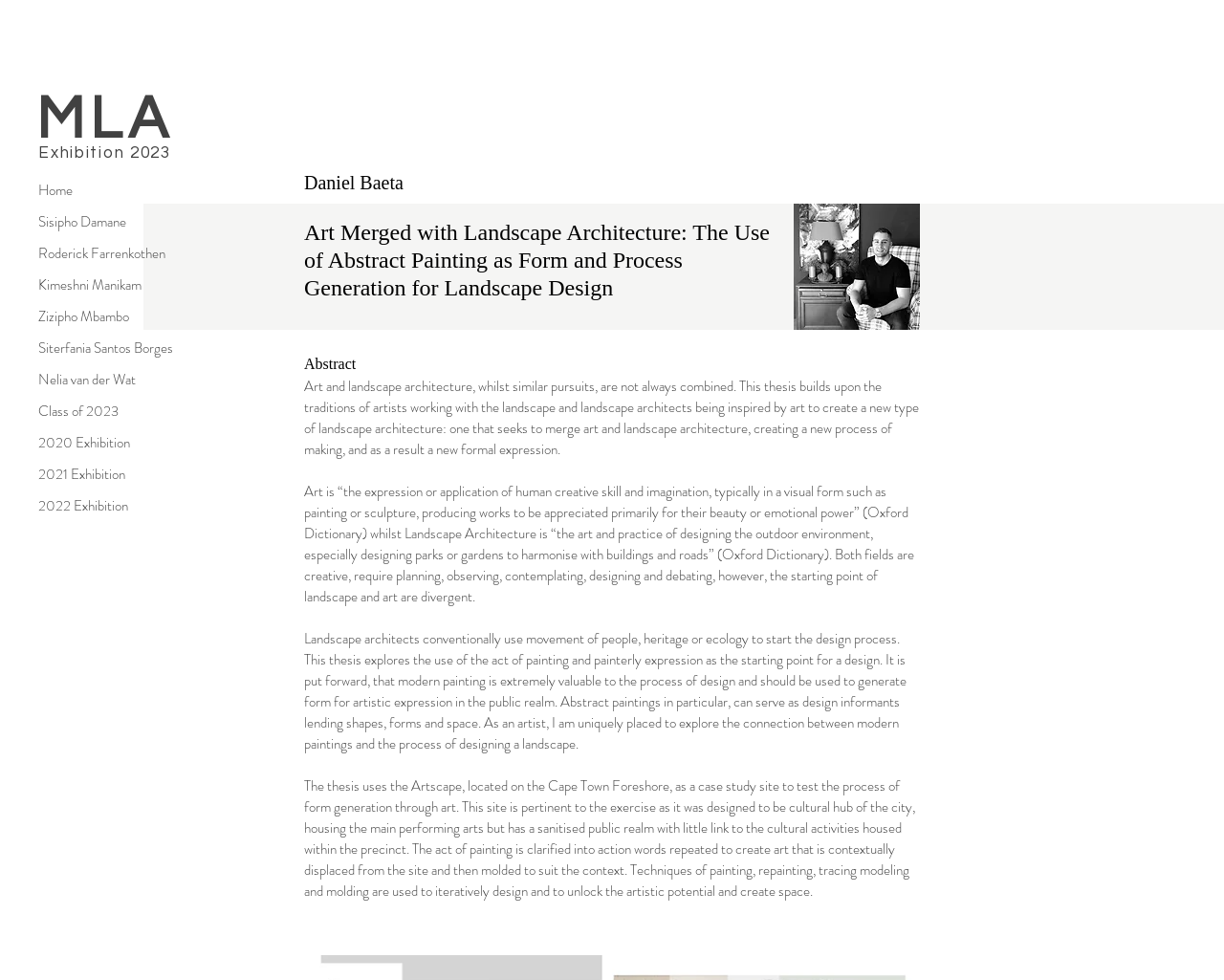Identify the bounding box of the UI element that matches this description: "Siterfania Santos Borges".

[0.031, 0.34, 0.158, 0.372]